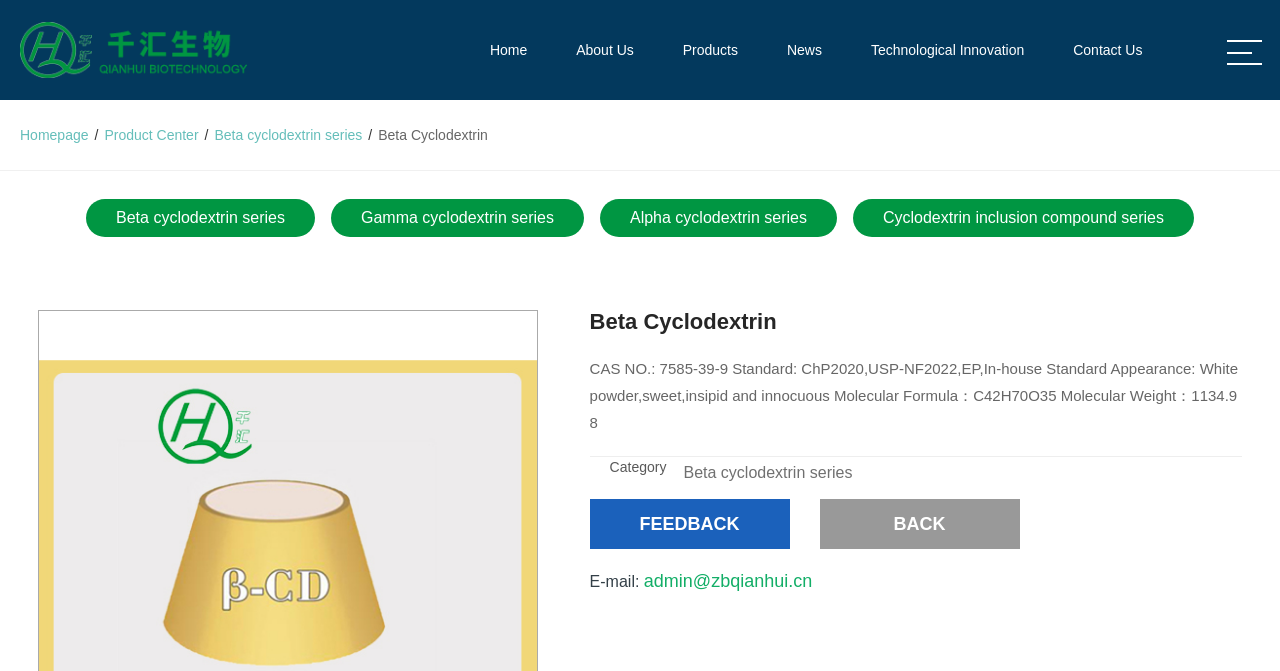Find the bounding box coordinates for the area that should be clicked to accomplish the instruction: "send feedback".

[0.461, 0.743, 0.617, 0.818]